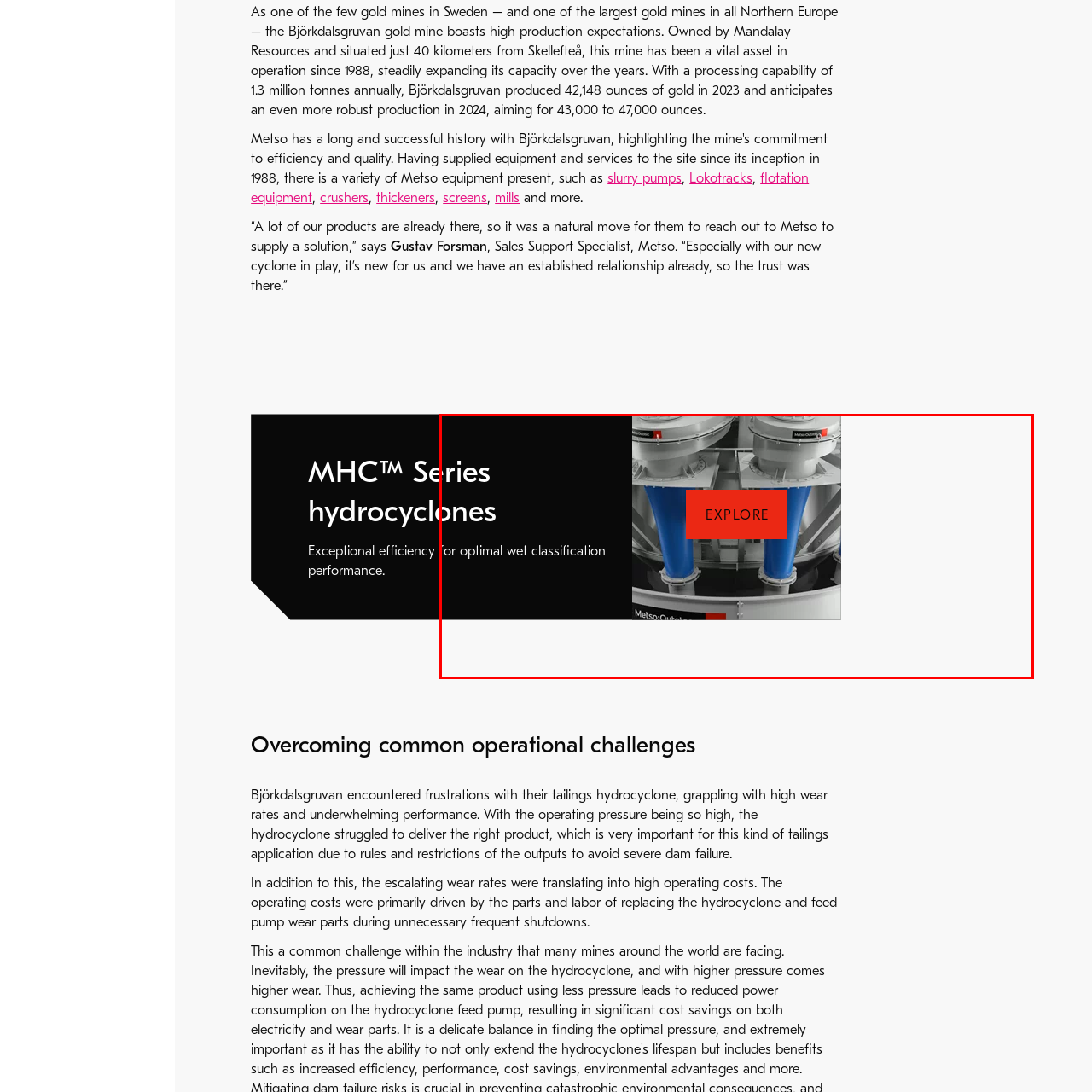What does the 'EXPLORE' button invite viewers to do? Inspect the image encased in the red bounding box and answer using only one word or a brief phrase.

Learn more